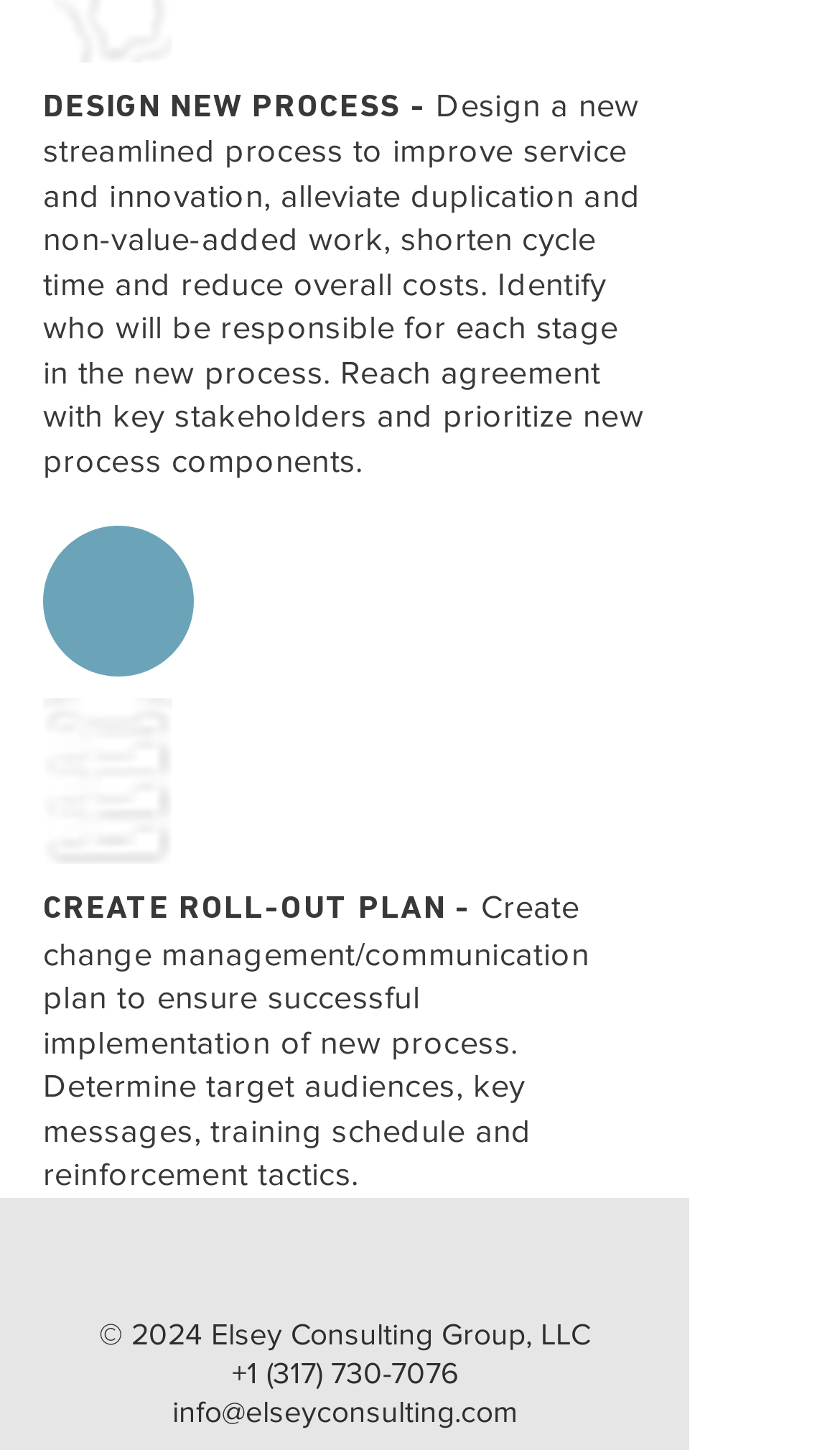What is the company name mentioned at the bottom of the page?
Refer to the image and give a detailed answer to the question.

The company name mentioned at the bottom of the page is Elsey Consulting Group, LLC, along with their contact information.